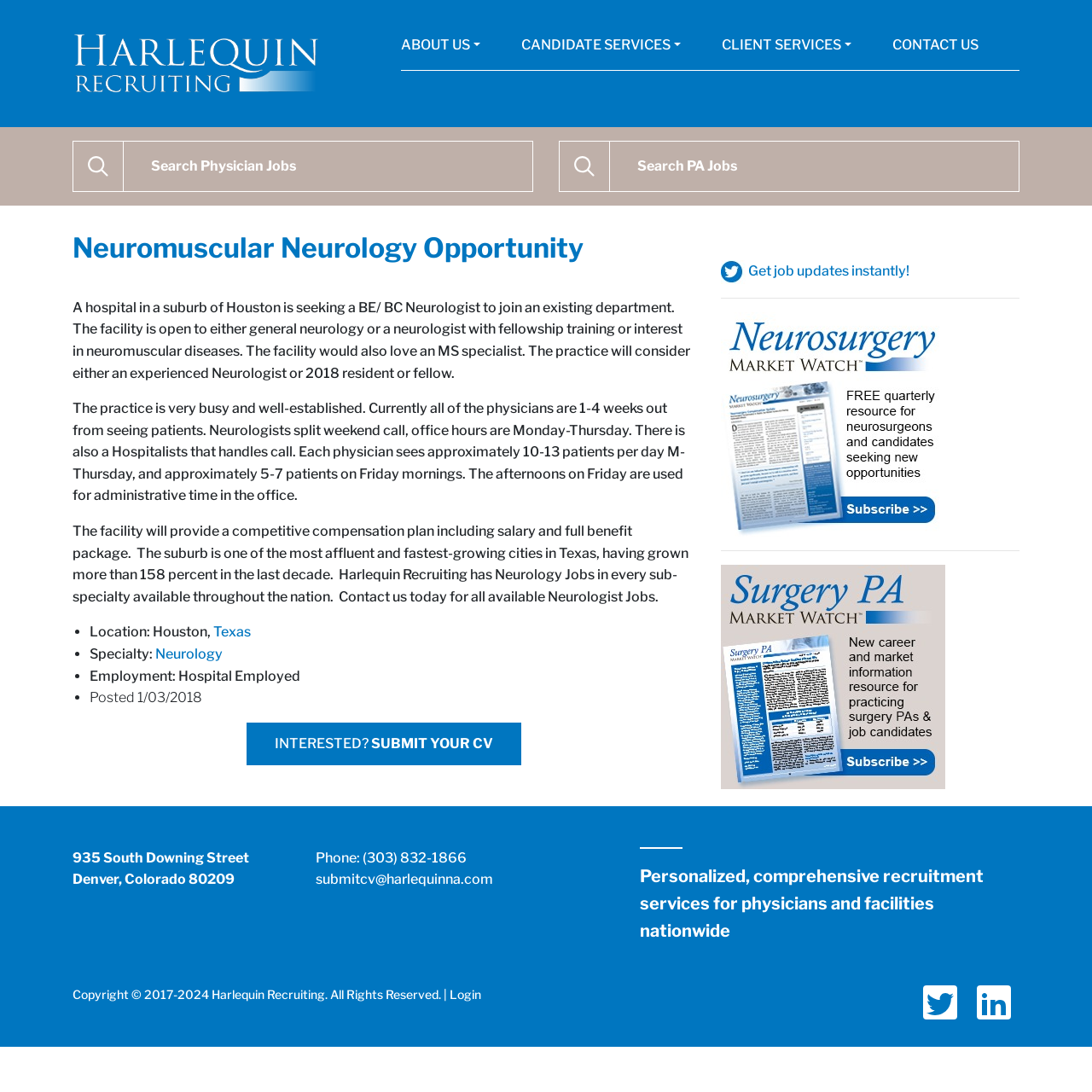Given the element description: "parent_node: ABOUT US", predict the bounding box coordinates of this UI element. The coordinates must be four float numbers between 0 and 1, given as [left, top, right, bottom].

[0.066, 0.025, 0.293, 0.091]